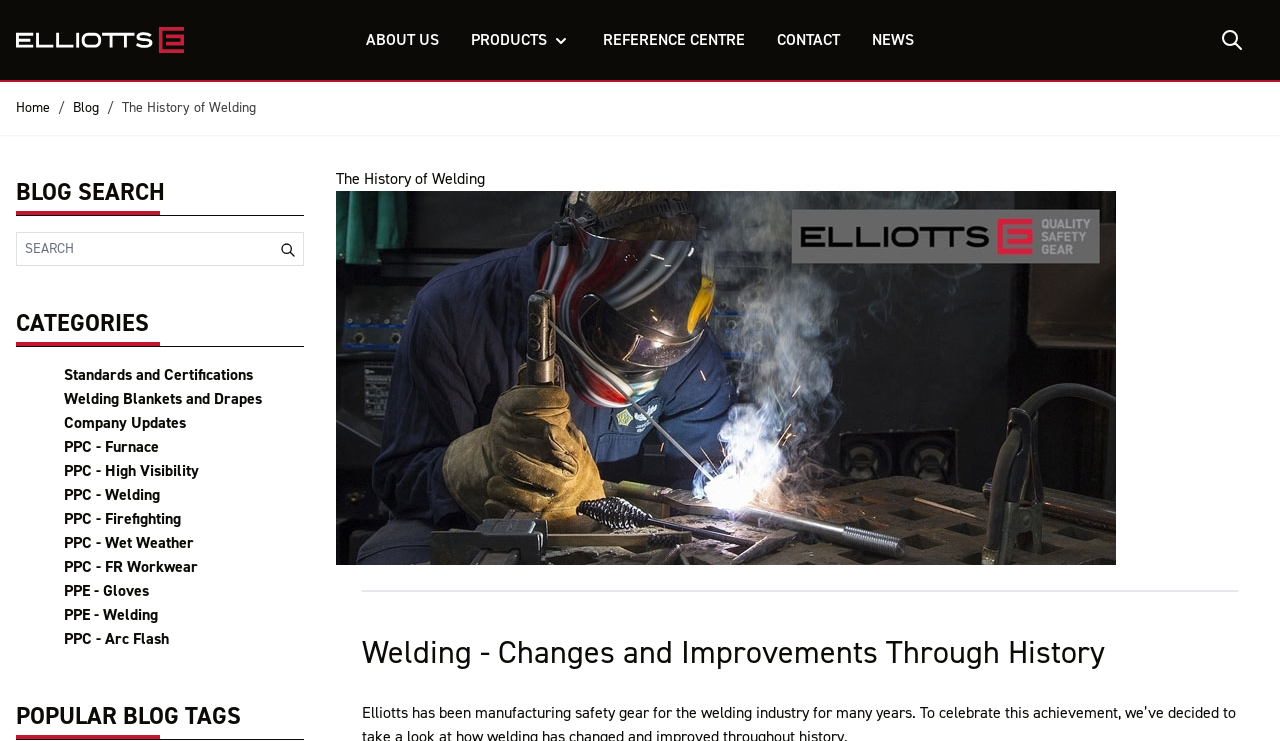Please identify the bounding box coordinates of the region to click in order to complete the given instruction: "Click the store logo". The coordinates should be four float numbers between 0 and 1, i.e., [left, top, right, bottom].

[0.0, 0.011, 0.156, 0.097]